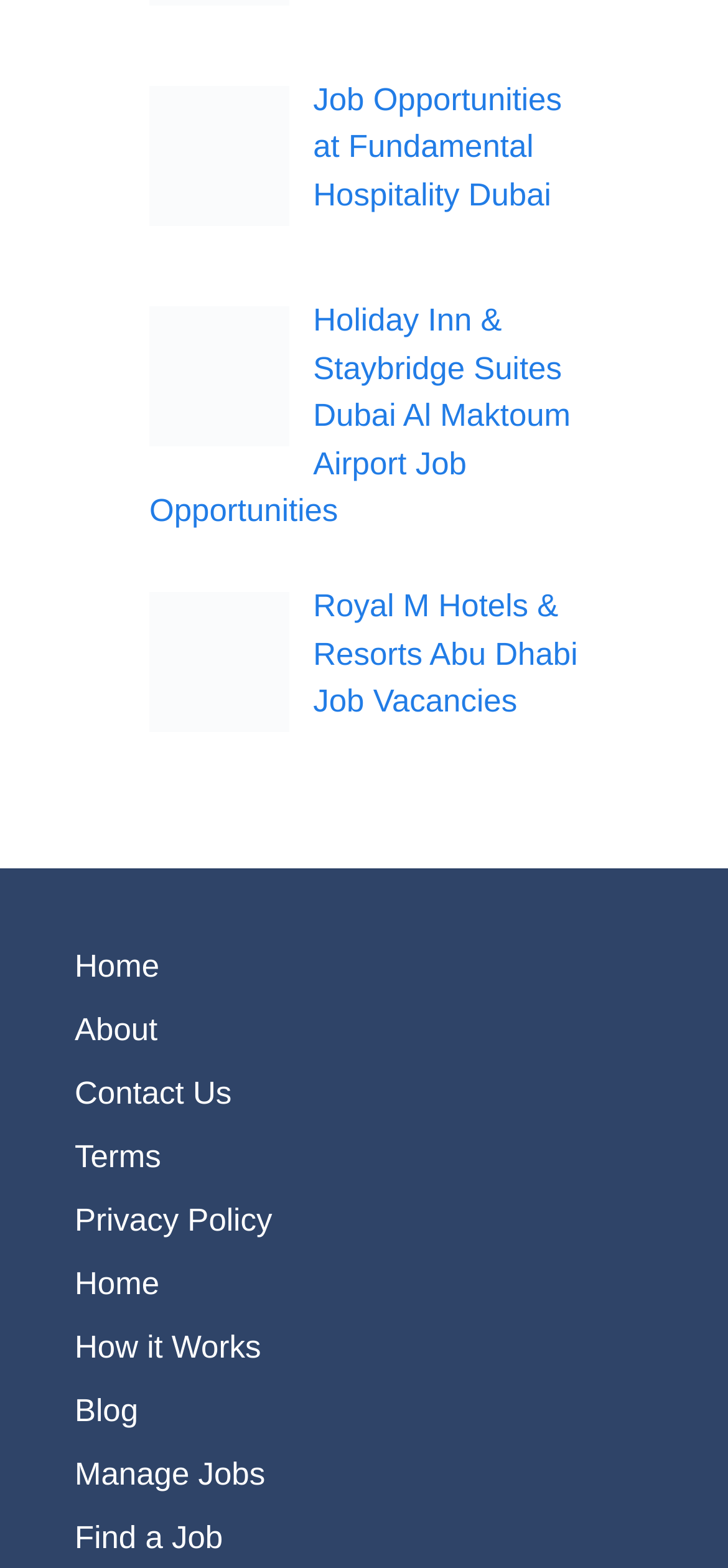How many job opportunities are listed on the webpage?
Based on the screenshot, answer the question with a single word or phrase.

3